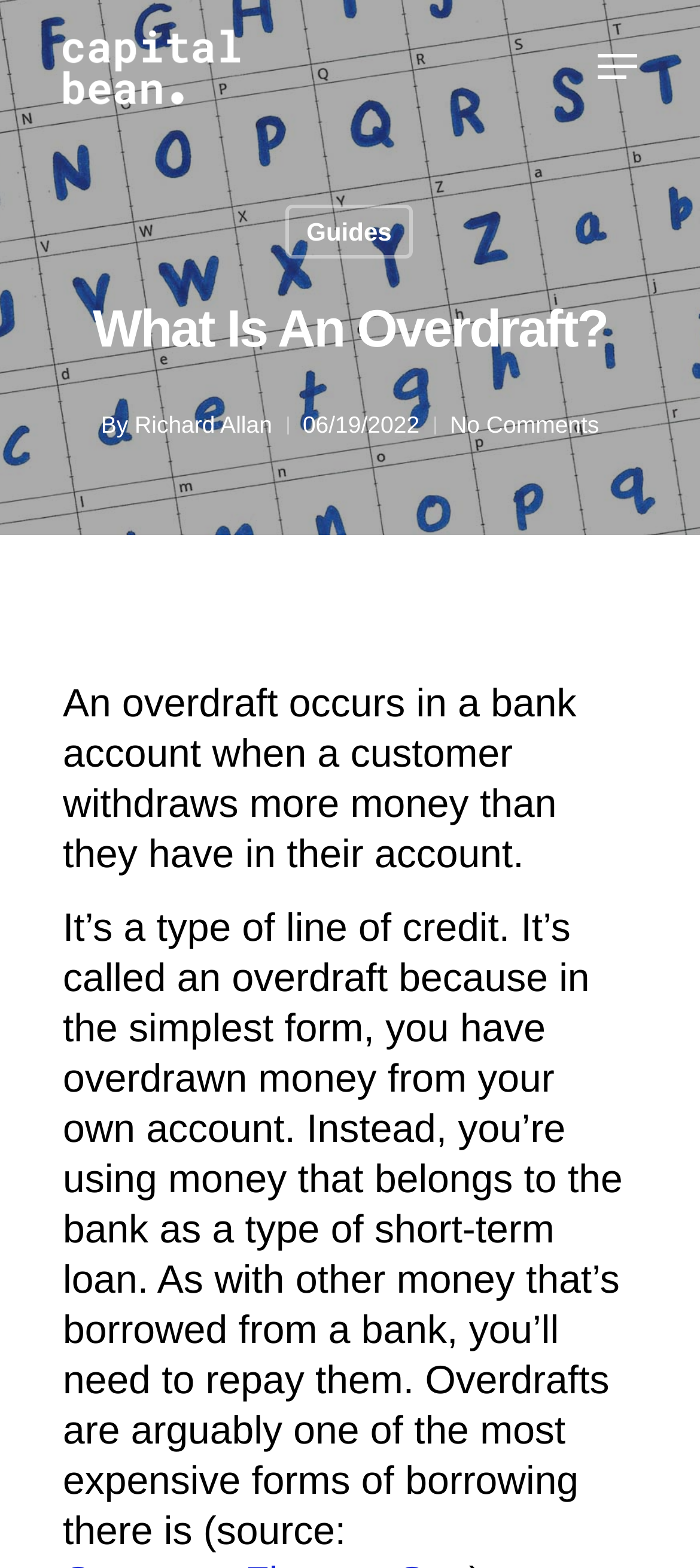Find the main header of the webpage and produce its text content.

What Is An Overdraft?